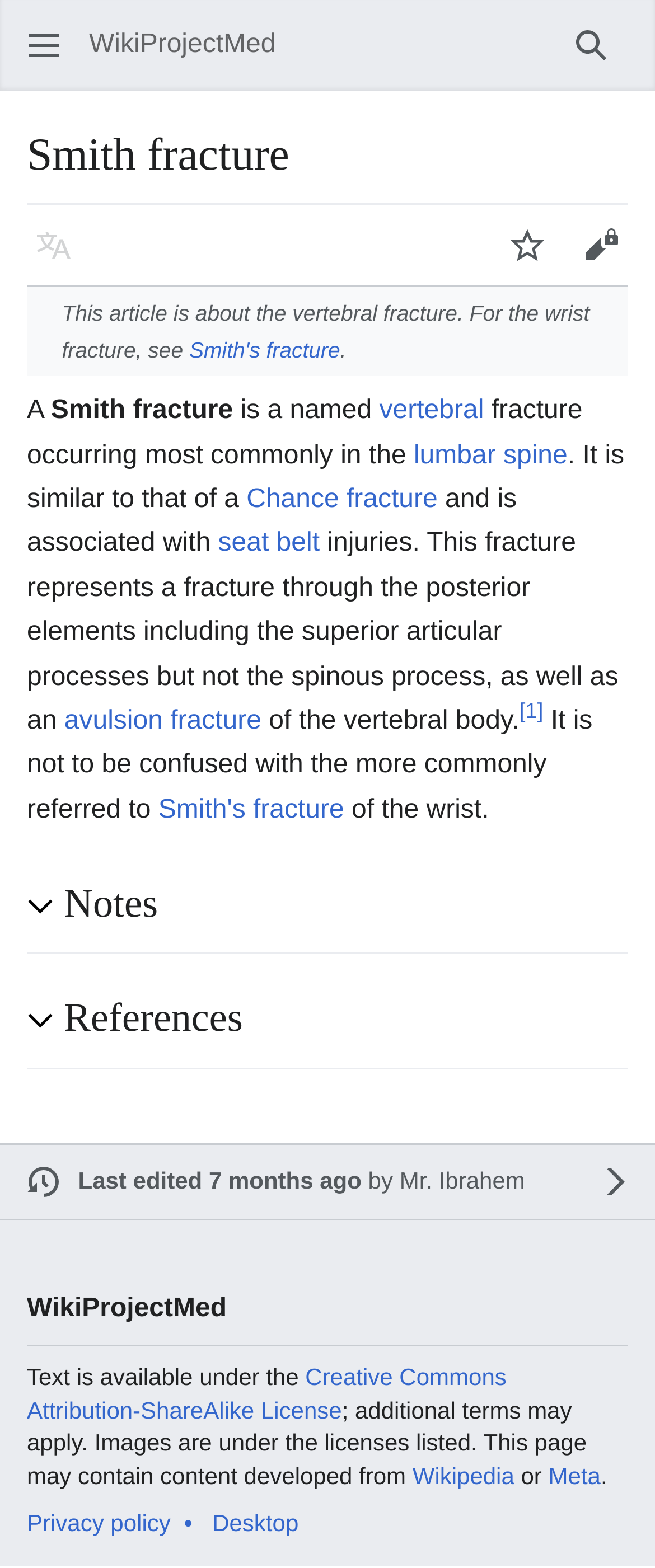Examine the image and give a thorough answer to the following question:
What is the name of the project associated with this webpage?

I found the answer by looking at the bottom of the page, where it says 'WikiProjectMed' in a smaller font. This text is located in the content info section of the page.